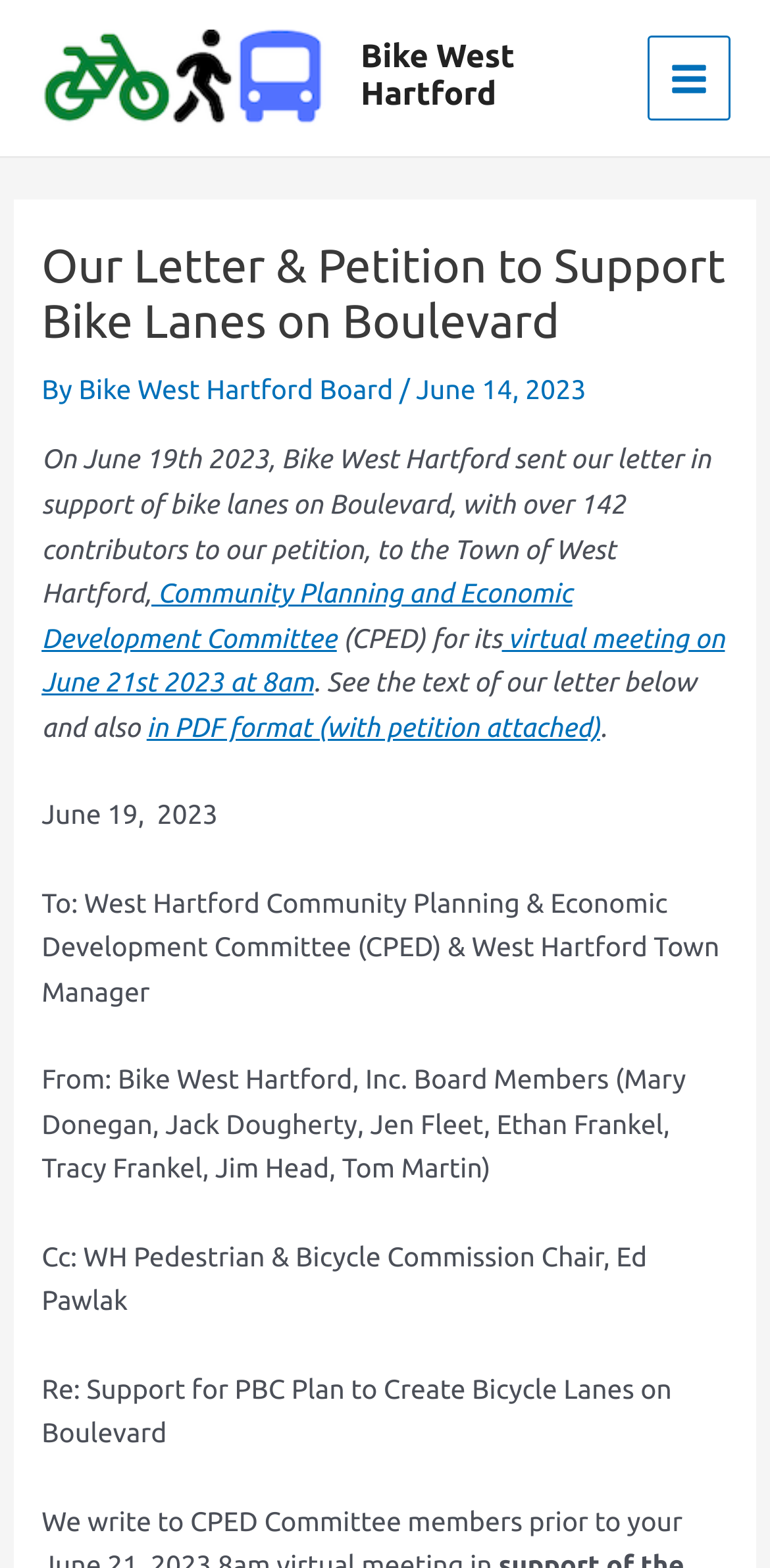Who sent the letter in support of bike lanes?
Based on the screenshot, give a detailed explanation to answer the question.

According to the webpage, on June 19th, 2023, Bike West Hartford sent a letter in support of bike lanes on Boulevard, with over 142 contributors to their petition, to the Town of West Hartford.